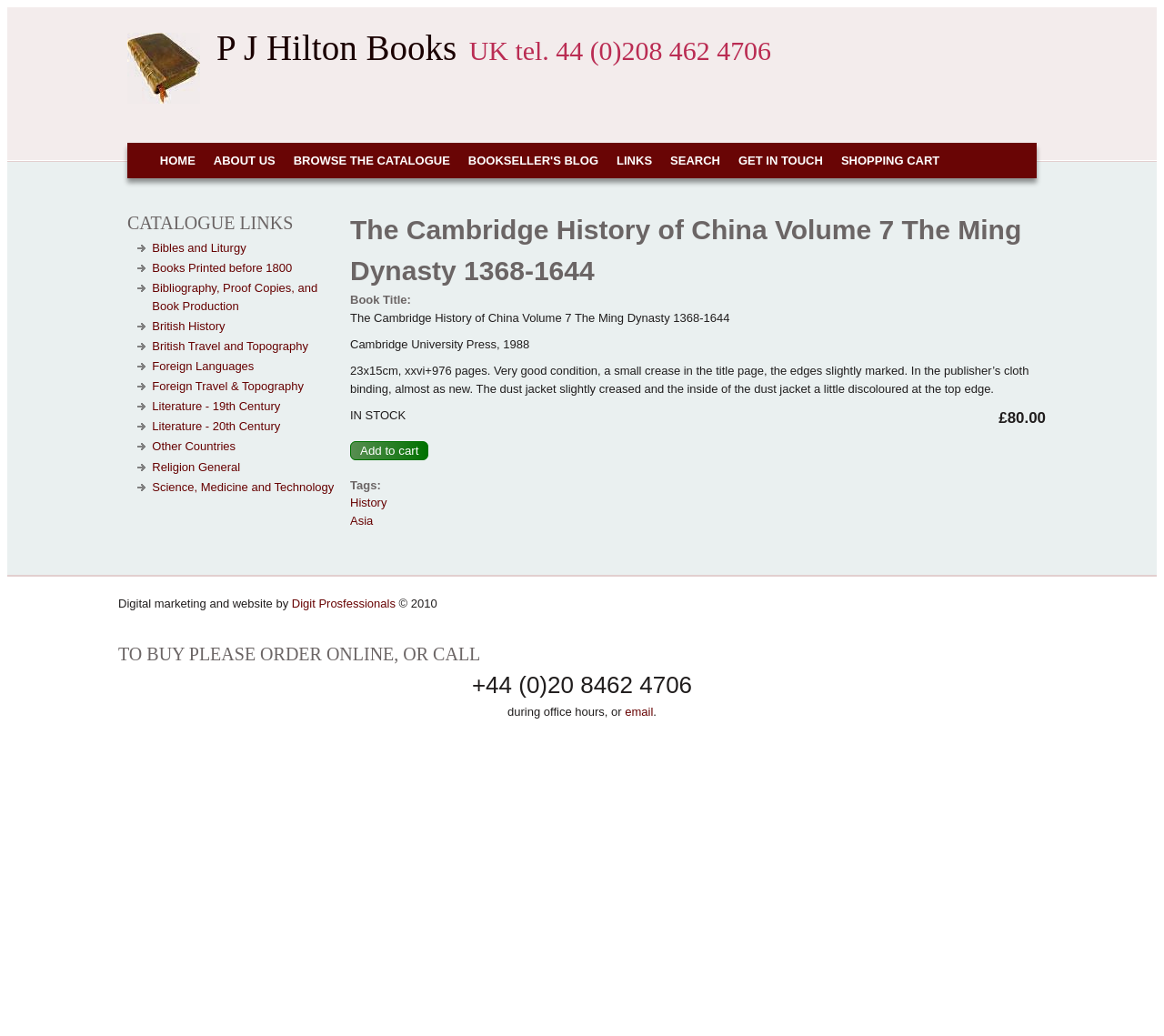Identify the bounding box coordinates for the element you need to click to achieve the following task: "Click on 'HOME'". Provide the bounding box coordinates as four float numbers between 0 and 1, in the form [left, top, right, bottom].

[0.13, 0.138, 0.176, 0.172]